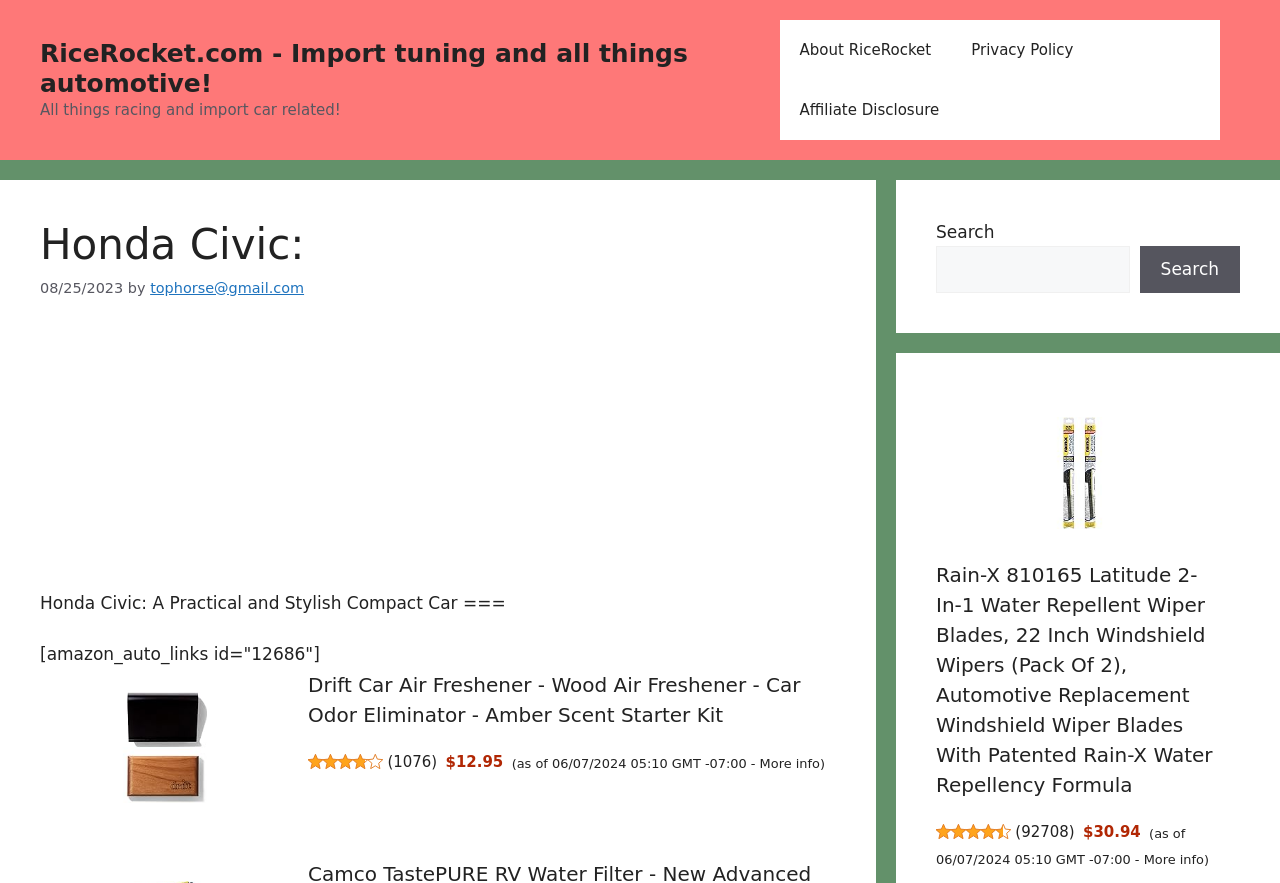What is the name of the website? Please answer the question using a single word or phrase based on the image.

RiceRocket.com